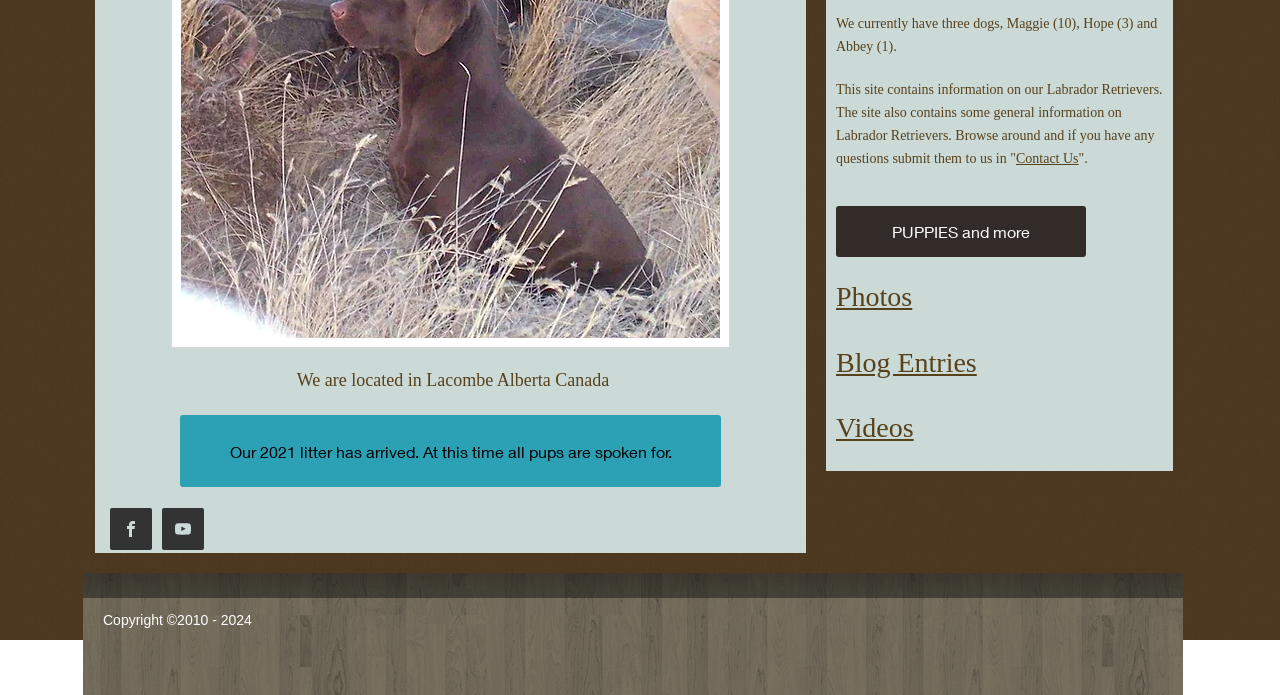Can you find the bounding box coordinates for the UI element given this description: "Photos"? Provide the coordinates as four float numbers between 0 and 1: [left, top, right, bottom].

[0.653, 0.427, 0.713, 0.443]